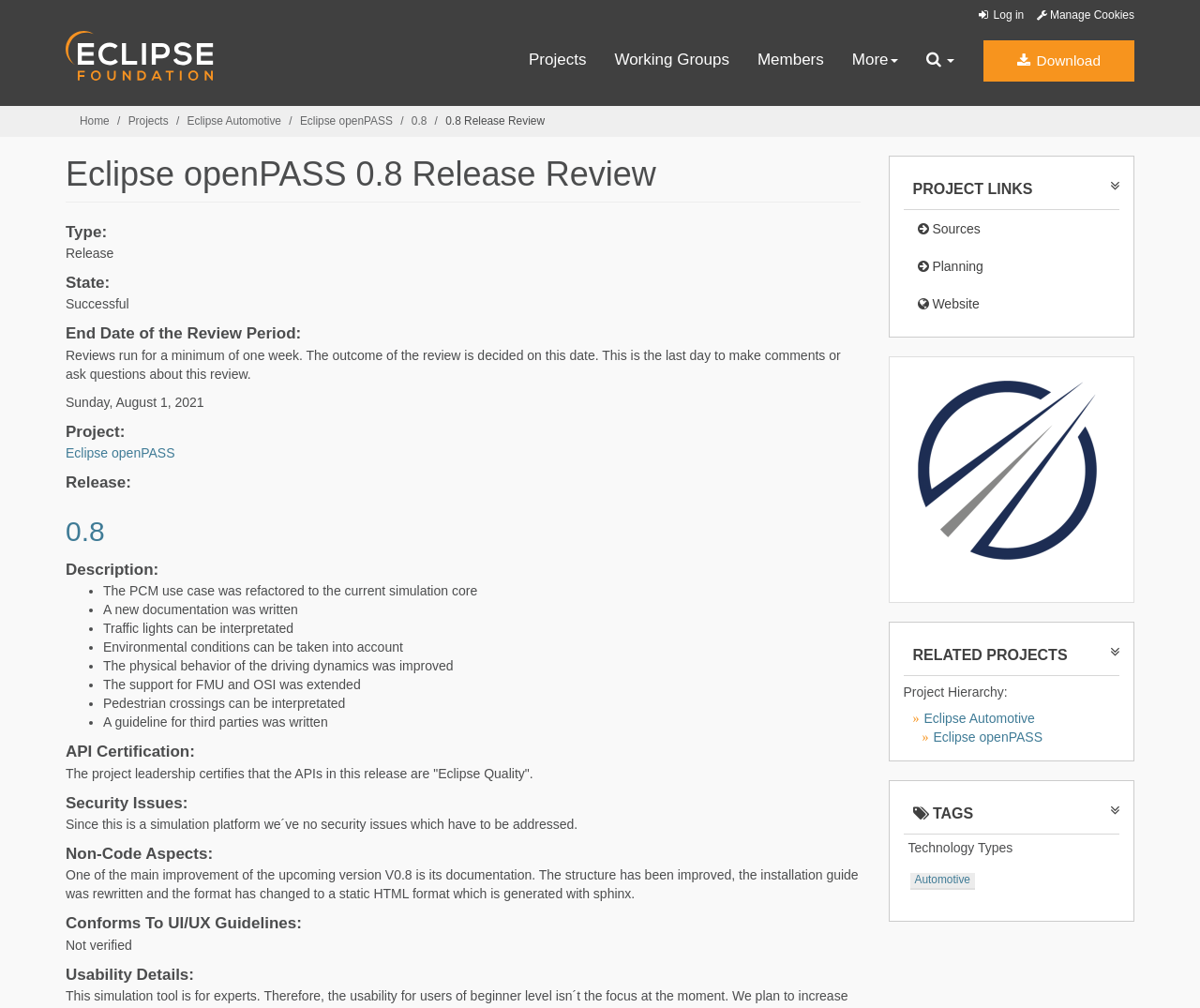What is the state of the Eclipse openPASS 0.8 Release Review?
Ensure your answer is thorough and detailed.

I found the answer by looking at the 'State:' section of the review details, which is located under the 'Eclipse openPASS 0.8 Release Review' heading. The text 'State:' is followed by 'Successful', indicating that the review was successful.